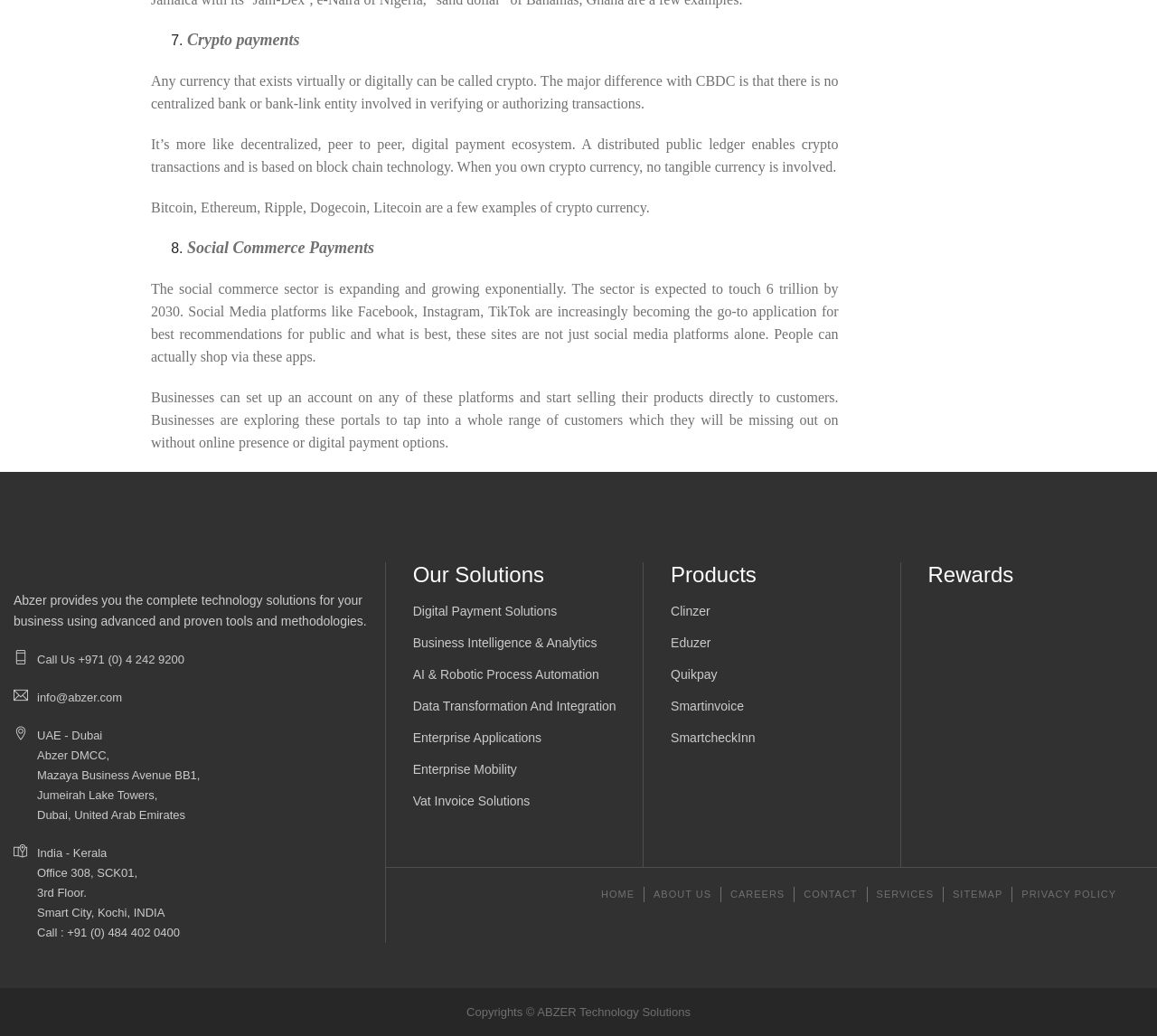Identify the bounding box coordinates for the UI element described by the following text: "about us". Provide the coordinates as four float numbers between 0 and 1, in the format [left, top, right, bottom].

[0.557, 0.856, 0.623, 0.871]